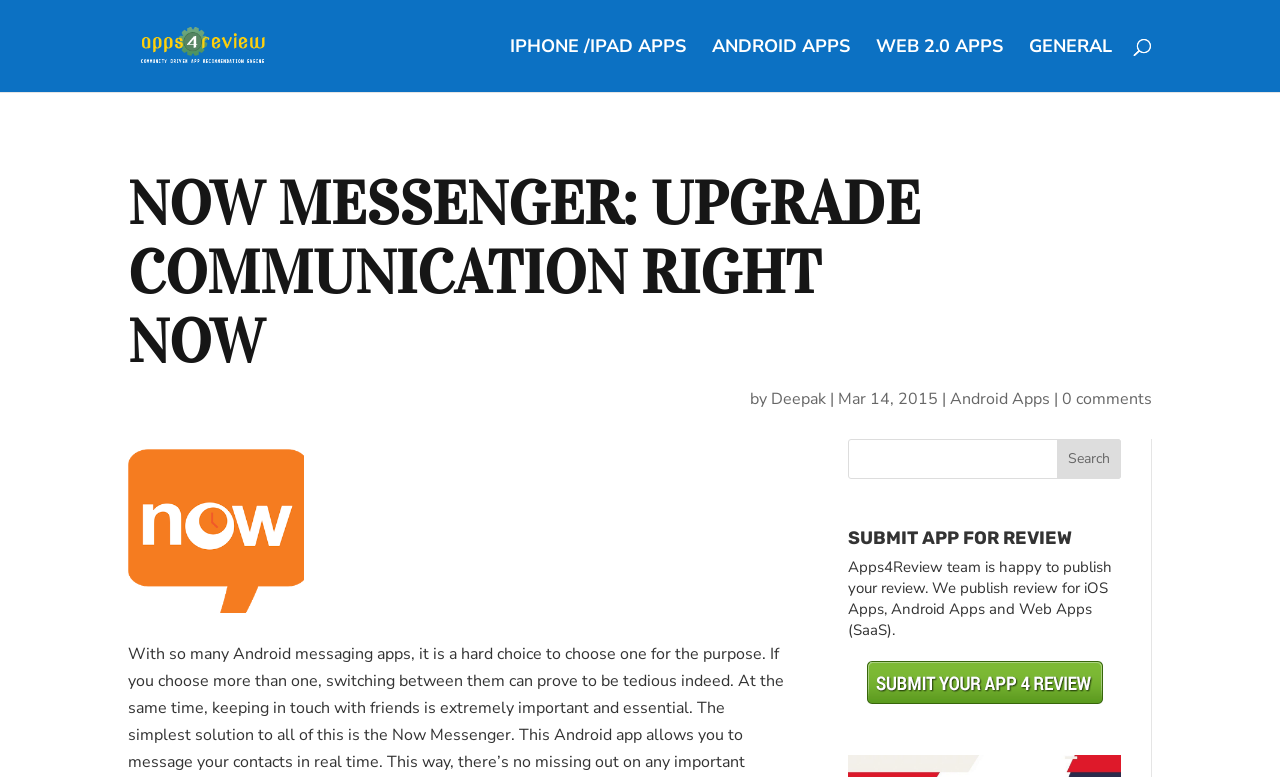Describe every aspect of the webpage in a detailed manner.

The webpage is about Now Messenger, an Android messaging app, and is part of the Apps4review website. At the top left, there is a link to the Apps4review homepage, accompanied by a small image of the Apps4review logo. Below this, there are four links to different categories: IPHONE/IPAD APPS, ANDROID APPS, WEB 2.0 APPS, and GENERAL. 

A search bar is located at the top of the page, spanning almost the entire width. The main heading, "NOW MESSENGER: UPGRADE COMMUNICATION RIGHT NOW", is prominently displayed in the middle of the page. 

Below the heading, there is a byline that reads "by Deepak | Mar 14, 2015", with a link to the author's profile and a category link to Android Apps. There is also a link to 0 comments. 

On the left side of the page, there is a large image that takes up about a quarter of the page's height. 

In the lower half of the page, there is a search box with a button labeled "Search". Below this, there is a heading that reads "SUBMIT APP FOR REVIEW", followed by a paragraph of text that explains the submission process. There is also a link to submit an app for review, accompanied by a small image.